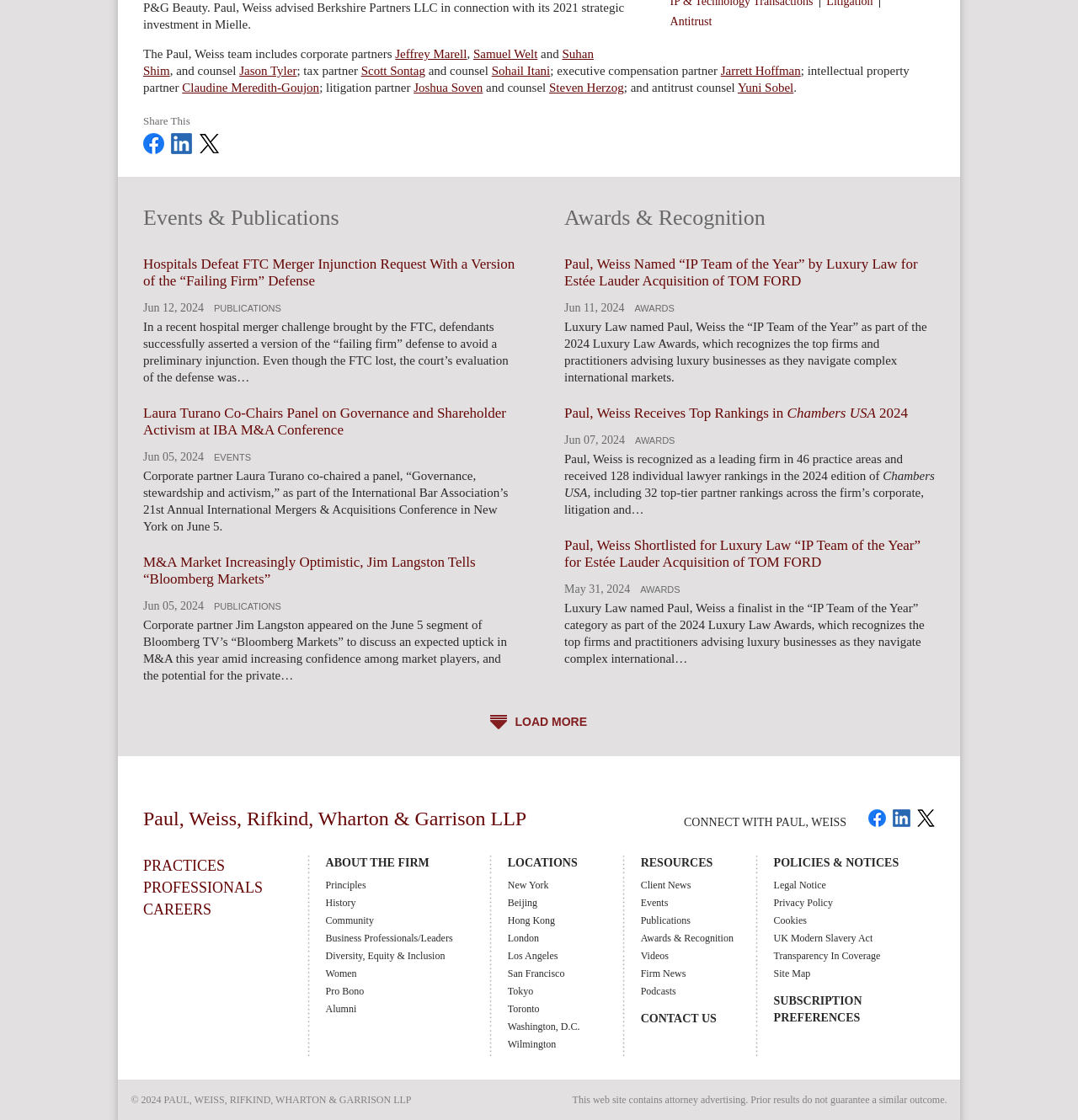Given the element description, predict the bounding box coordinates in the format (top-left x, top-left y, bottom-right x, bottom-right y). Make sure all values are between 0 and 1. Here is the element description: Career at MHO-Co

None